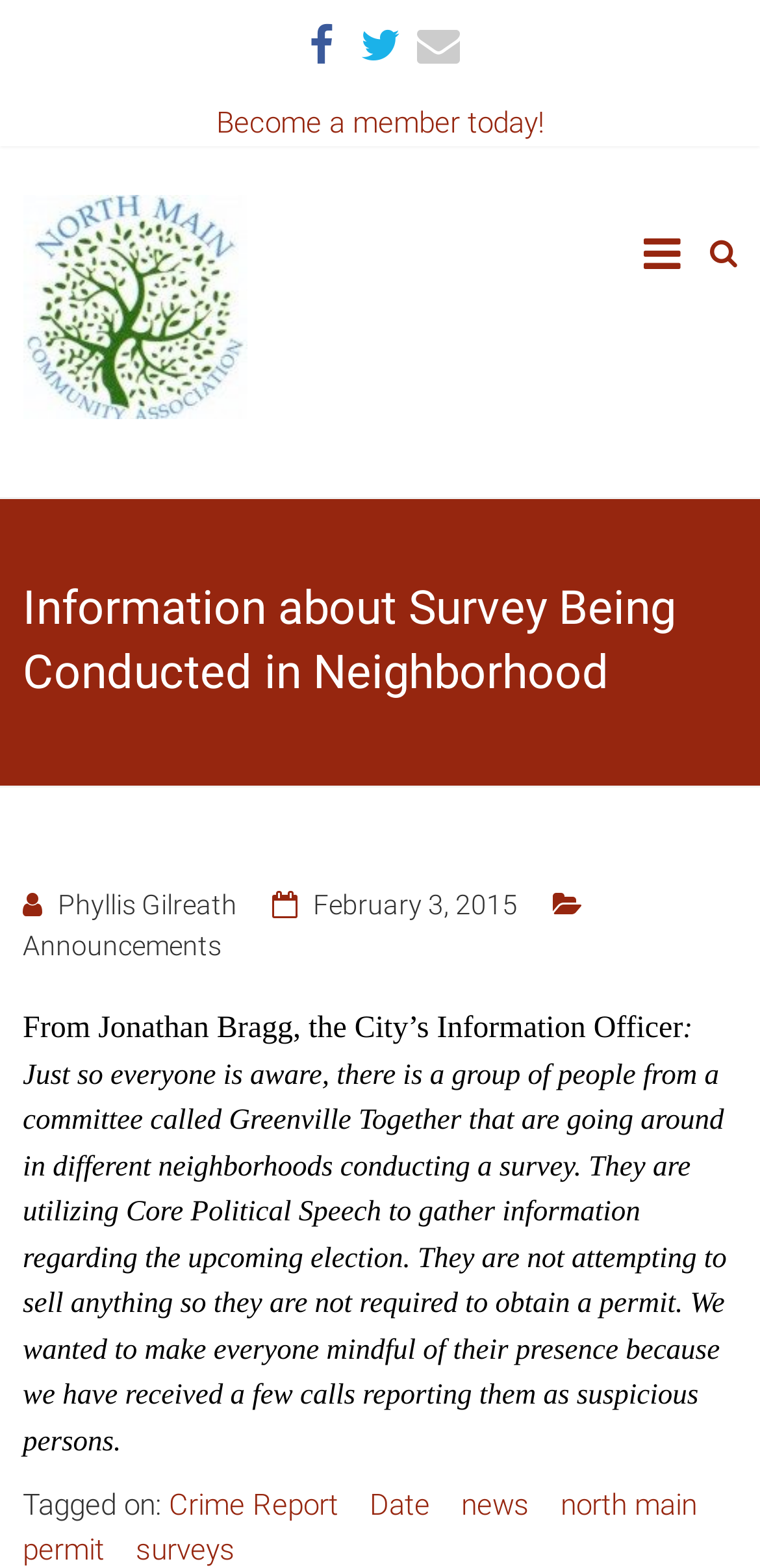Produce a meticulous description of the webpage.

The webpage appears to be a blog post or article from the North Main Community Association. At the top left, there is a logo of the association, accompanied by a link to the organization's name. Below the logo, there is a heading that reads "Information about Survey Being Conducted in Neighborhood". 

To the right of the logo, there are three social media links, represented by icons. Further to the right, there is a call-to-action link to "Become a member today!". 

The main content of the page starts with a statement from Jonathan Bragg, the City's Information Officer, which informs readers about a survey being conducted in neighborhoods by a committee called Greenville Together. The text explains the purpose of the survey and assures readers that the committee is not attempting to sell anything. 

Below the statement, there are links to categories such as "Announcements", "Crime Report", "Date", "news", and "north main". These links are aligned horizontally and are likely used for navigation or filtering content.